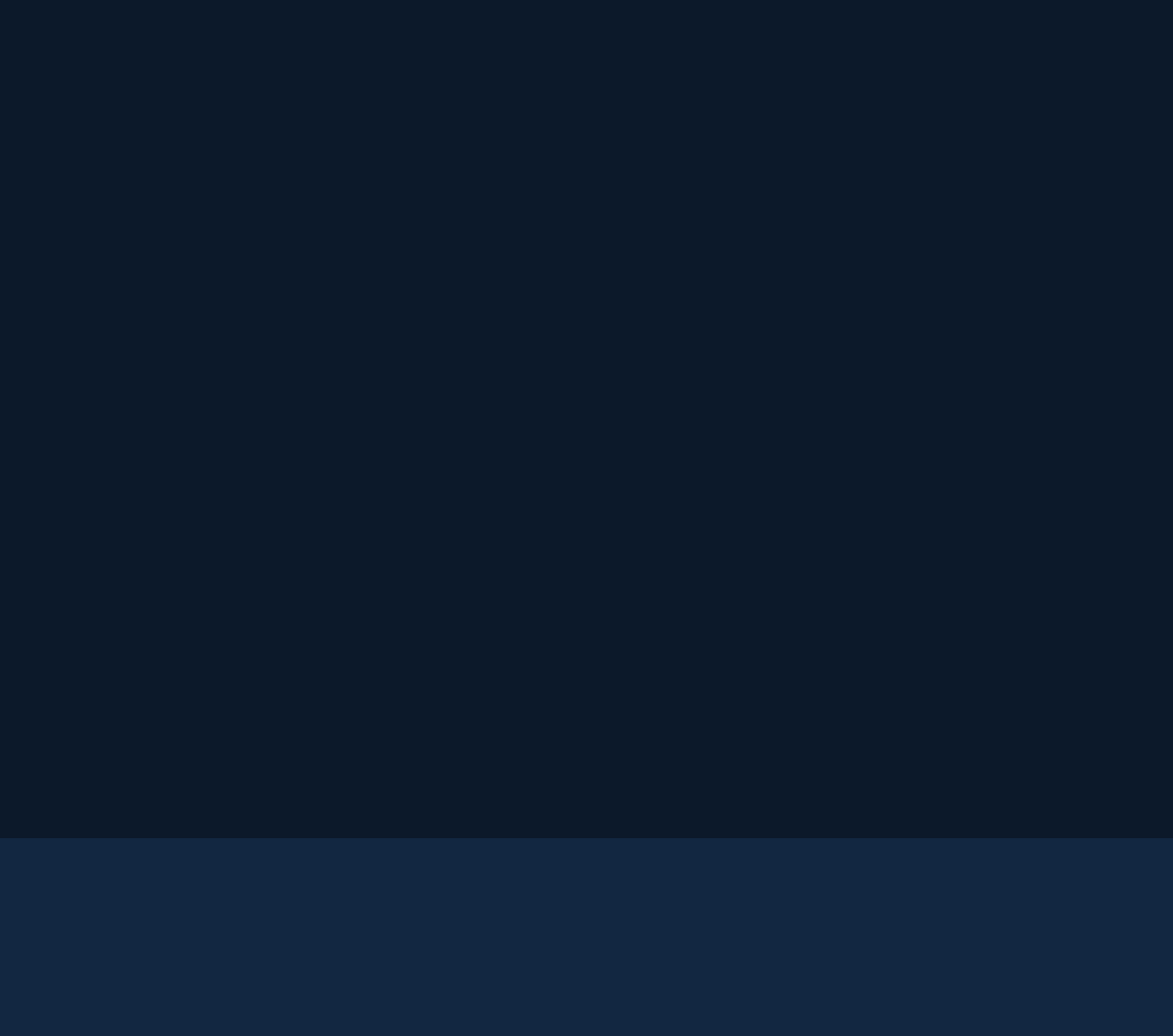How many office locations are listed on this webpage?
Based on the visual information, provide a detailed and comprehensive answer.

There are 8 office locations listed on this webpage, including Sandy, Meridian, Spokane Valley, Salt Lake City, Provo, Boise, Spokane, and Seattle.